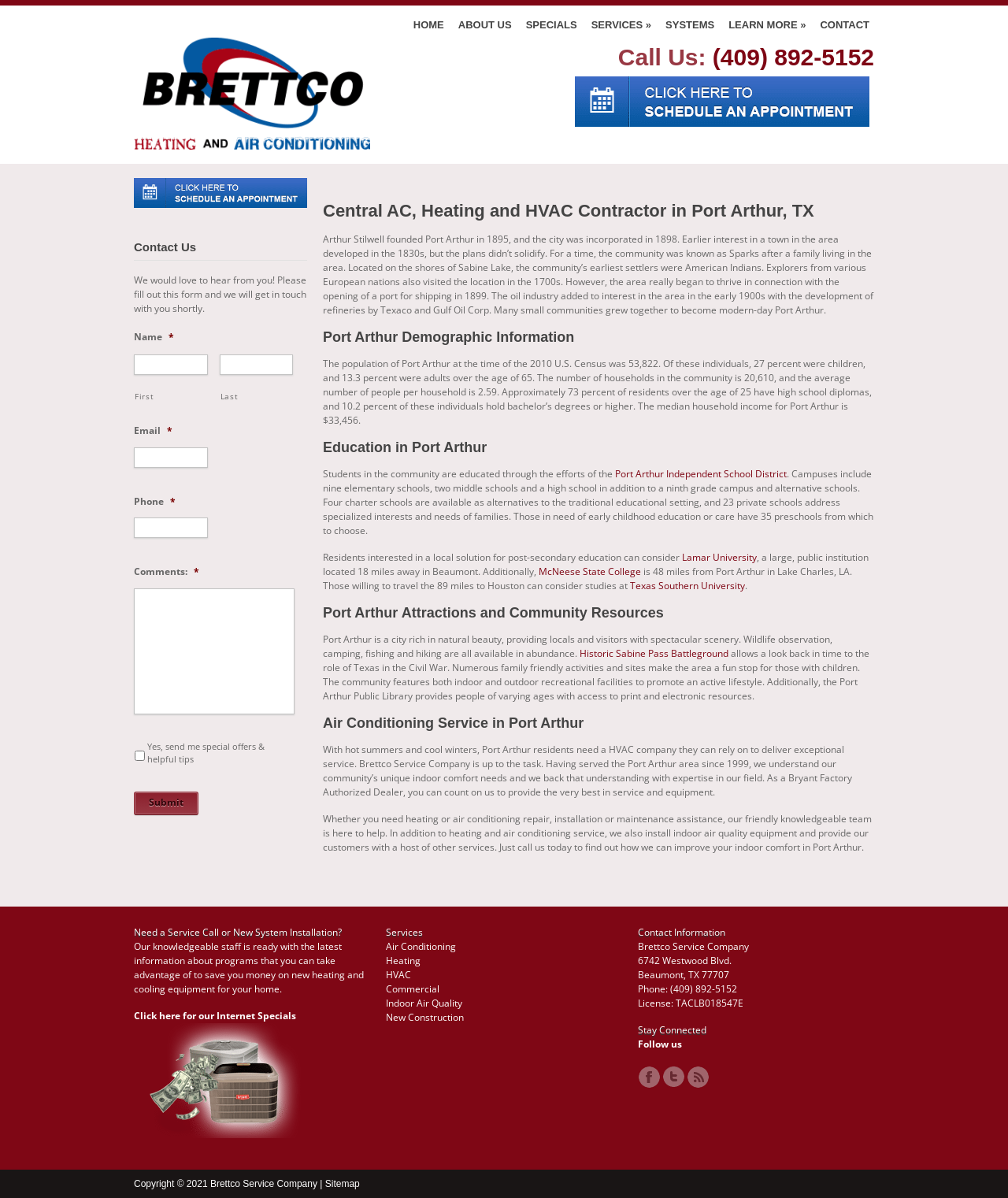Please indicate the bounding box coordinates for the clickable area to complete the following task: "Click the 'Schedule appointment online' button". The coordinates should be specified as four float numbers between 0 and 1, i.e., [left, top, right, bottom].

[0.57, 0.08, 0.862, 0.089]